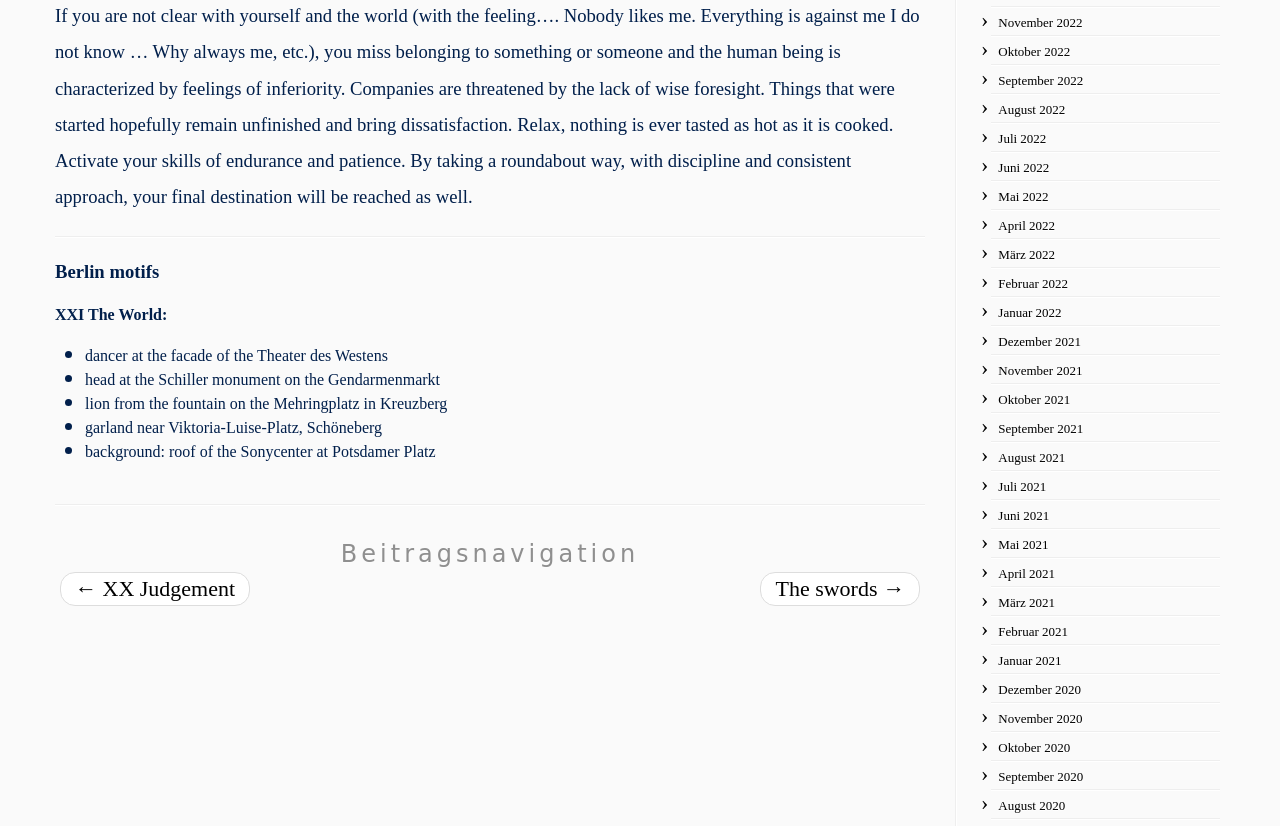Locate the bounding box coordinates of the clickable area needed to fulfill the instruction: "Click the 'XX Judgement' link".

[0.059, 0.698, 0.184, 0.728]